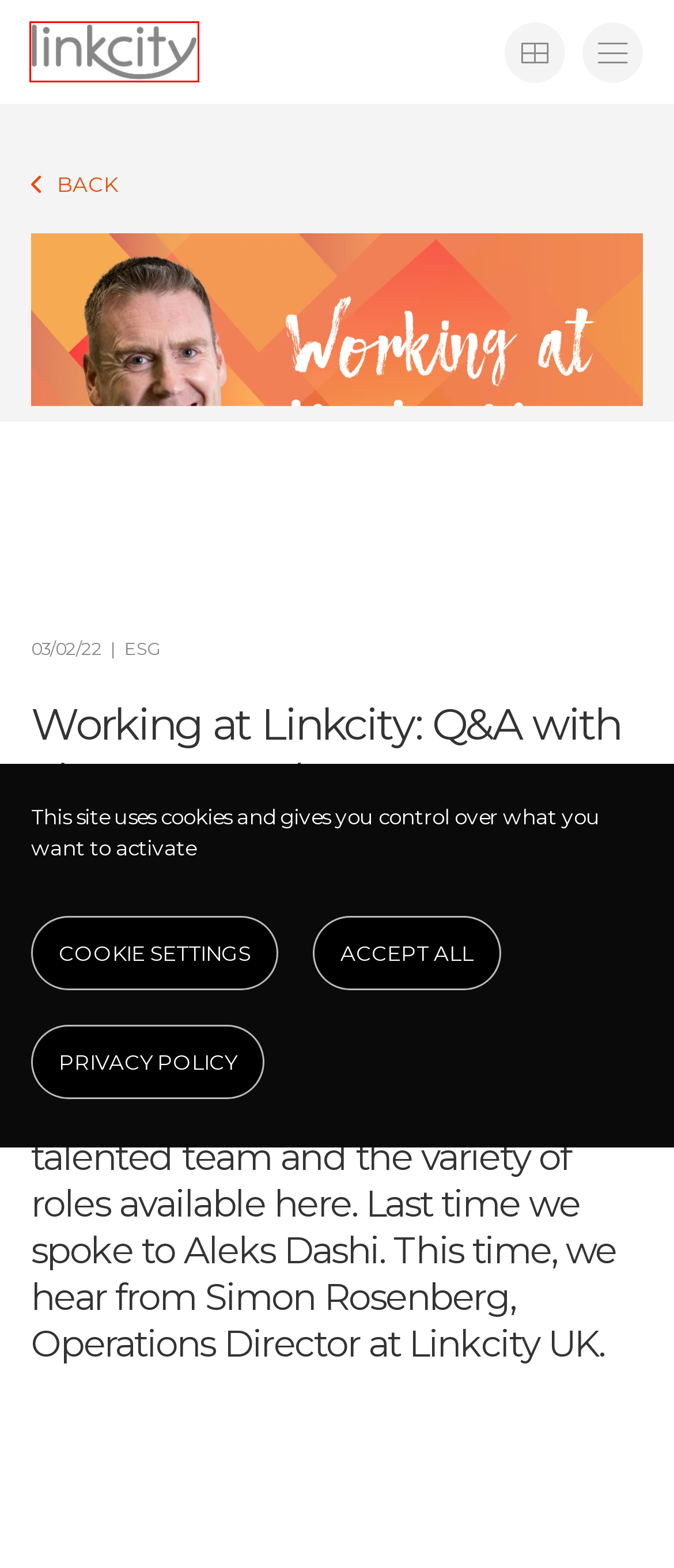You are given a screenshot of a webpage within which there is a red rectangle bounding box. Please choose the best webpage description that matches the new webpage after clicking the selected element in the bounding box. Here are the options:
A. Legal Notice - Linkcity
B. Social Value - Linkcity
C. Privacy Notice - Bouygues UK
D. Team - Linkcity
E. What We Do - Linkcity
F. Home - Linkcity
G. Developments - Linkcity
H. Sustainability - Linkcity

F